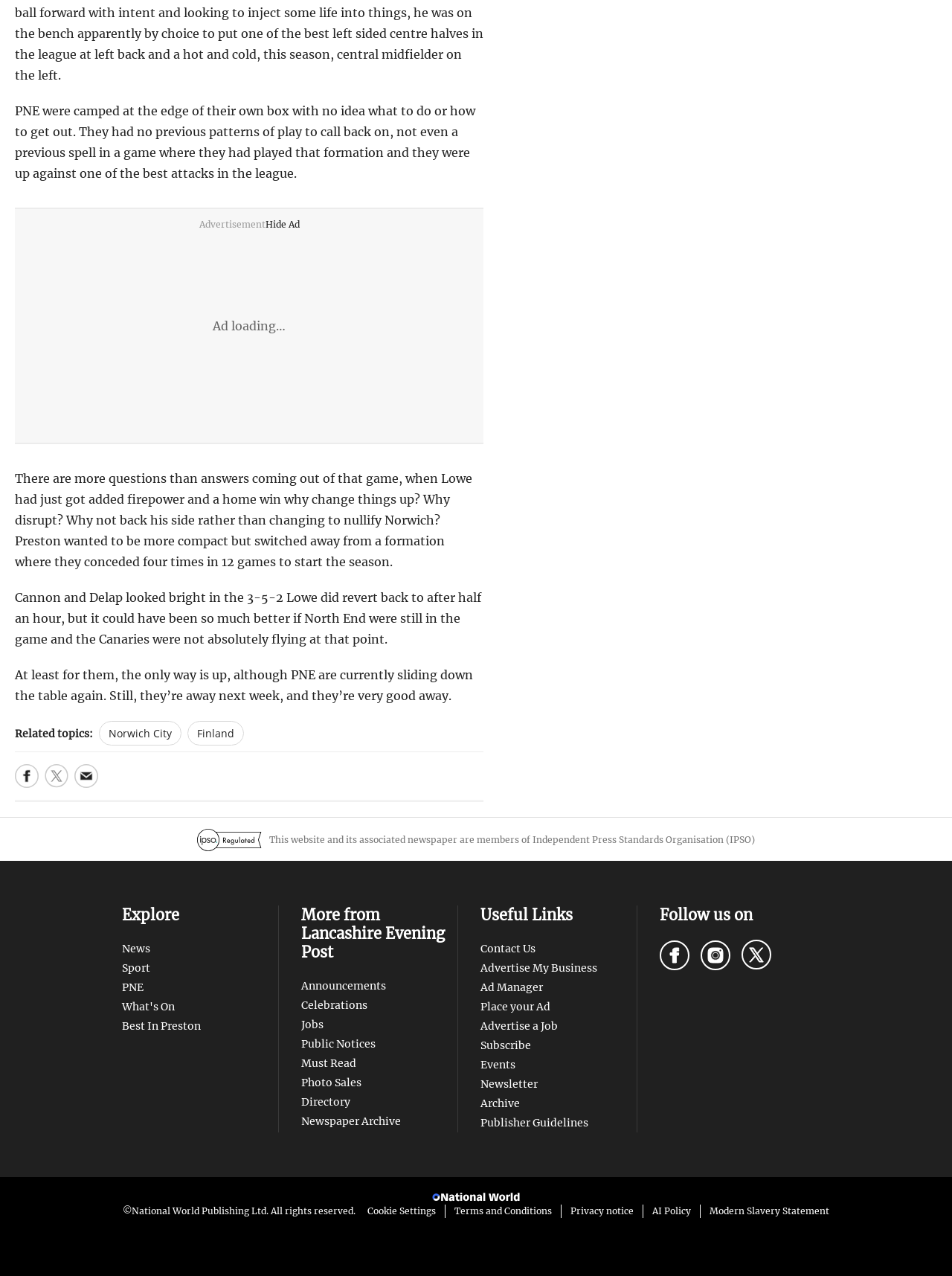Please find and report the bounding box coordinates of the element to click in order to perform the following action: "Contact Us". The coordinates should be expressed as four float numbers between 0 and 1, in the format [left, top, right, bottom].

[0.504, 0.738, 0.562, 0.749]